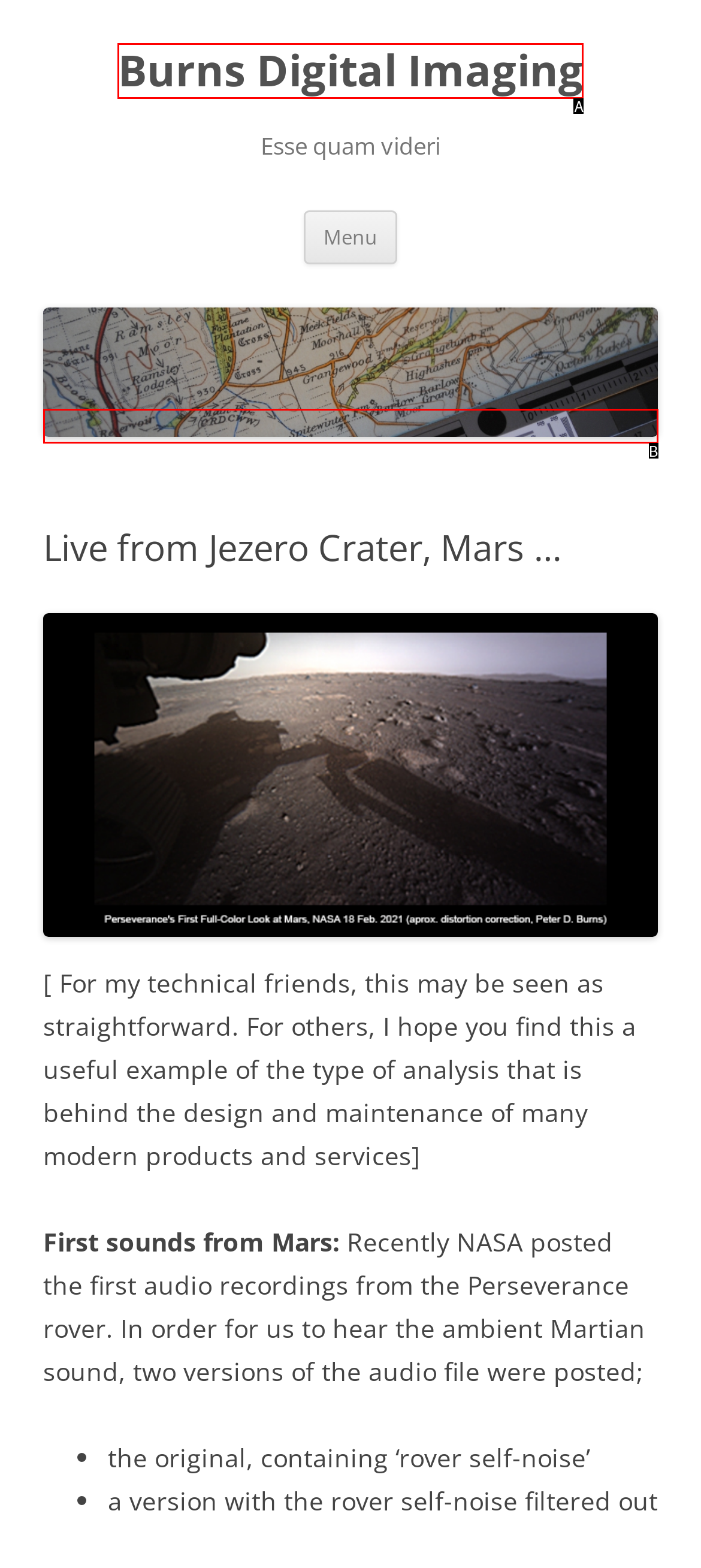Looking at the description: Burns Digital Imaging, identify which option is the best match and respond directly with the letter of that option.

A